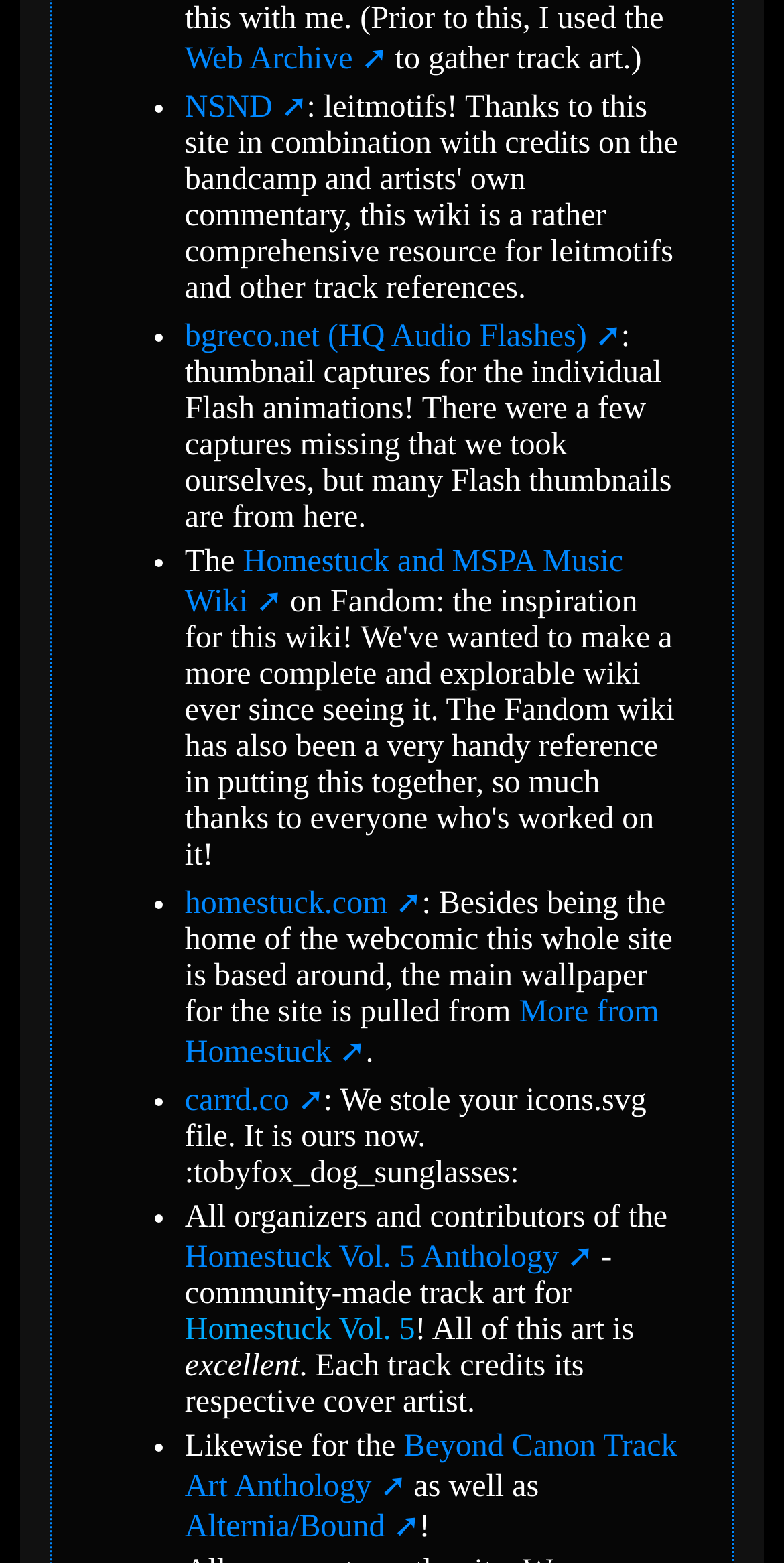What is the purpose of the bgreco.net link?
Please give a detailed and elaborate answer to the question.

The bgreco.net link is provided as a source for HQ Audio Flashes, which are likely related to the track art and music of Homestuck.